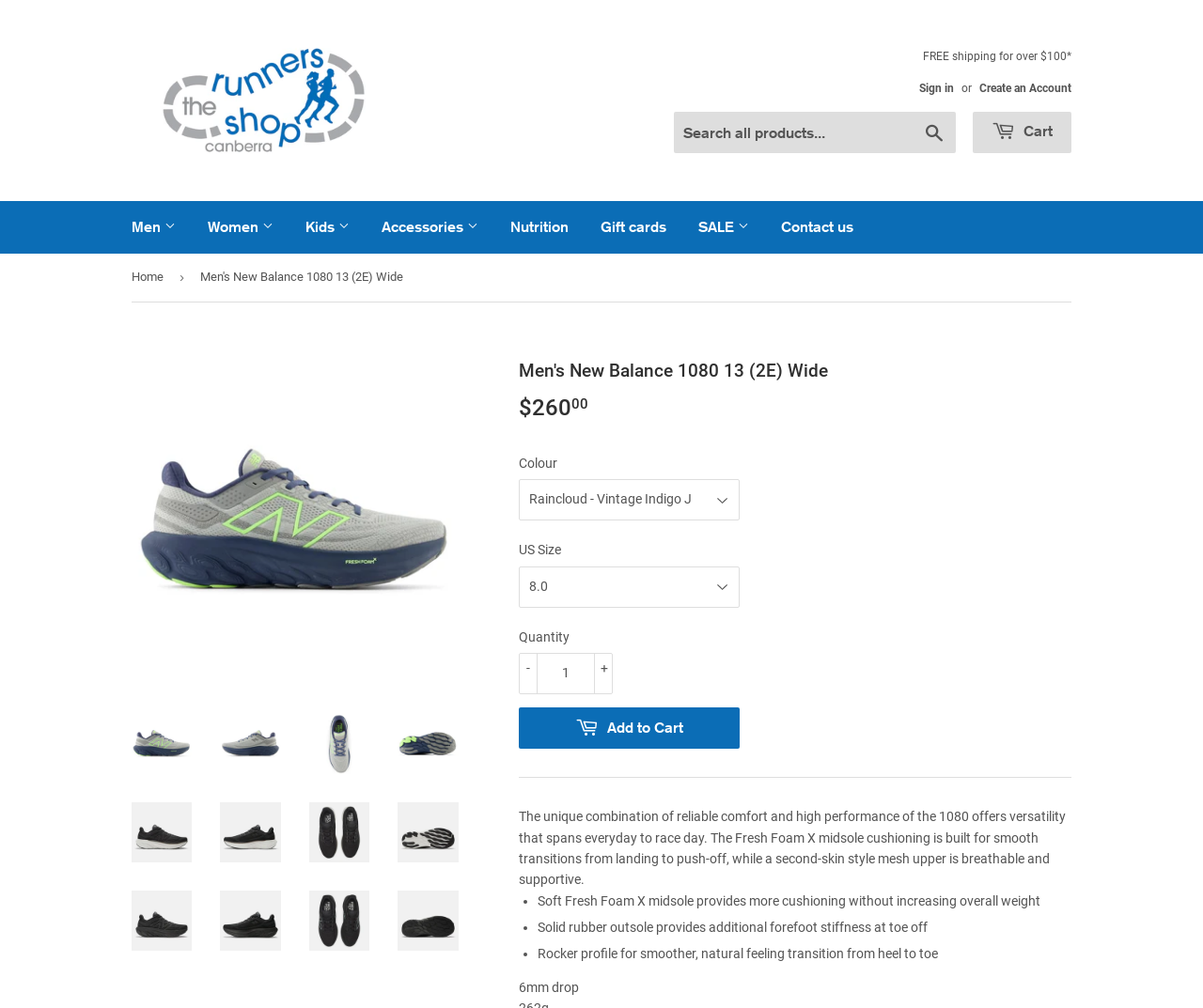What is the name of the shop that sells this shoe?
Using the visual information from the image, give a one-word or short-phrase answer.

The Runners Shop Canberra